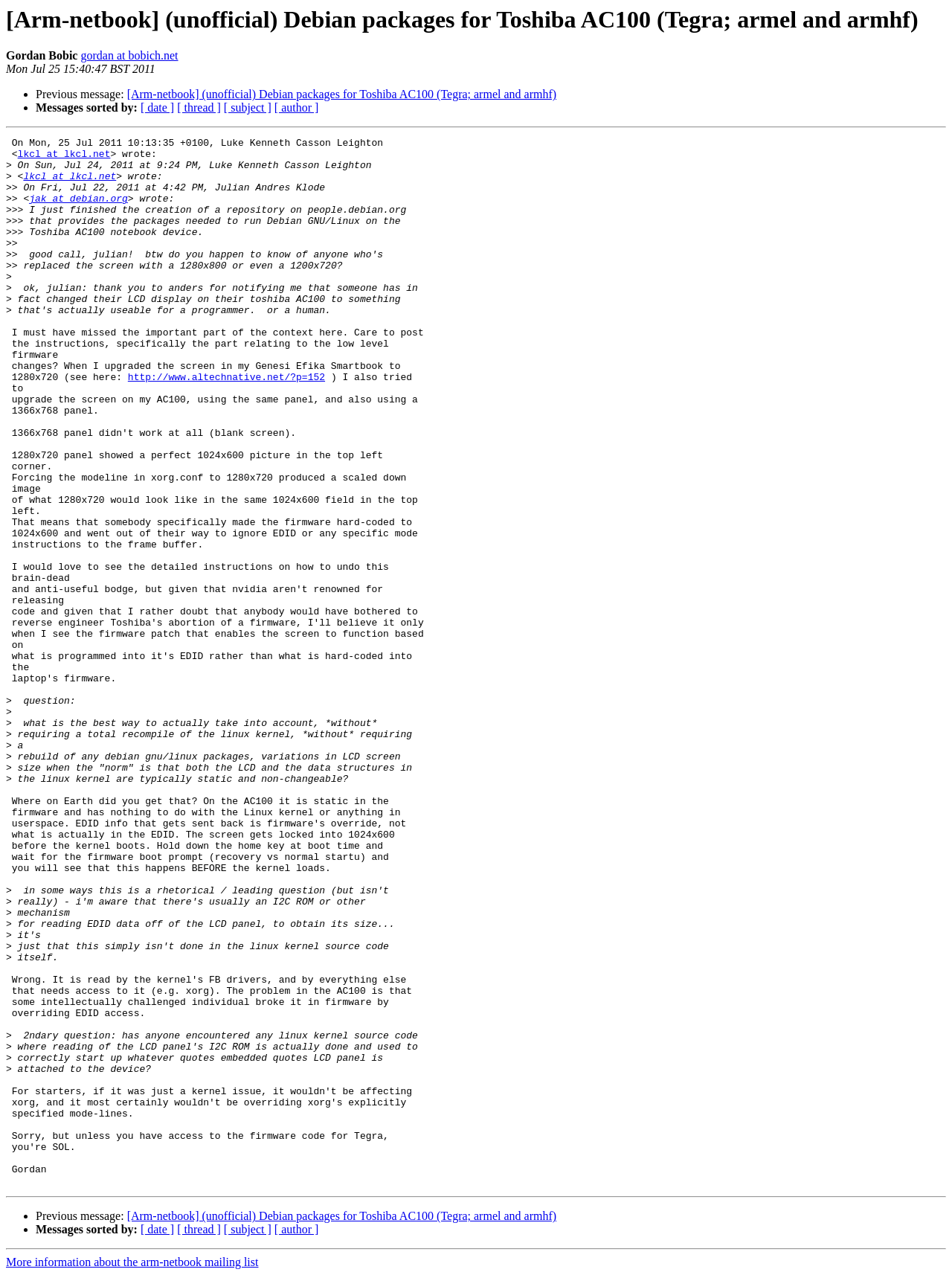Give a concise answer of one word or phrase to the question: 
What is the name of the person who created the repository?

Julian Andres Klode